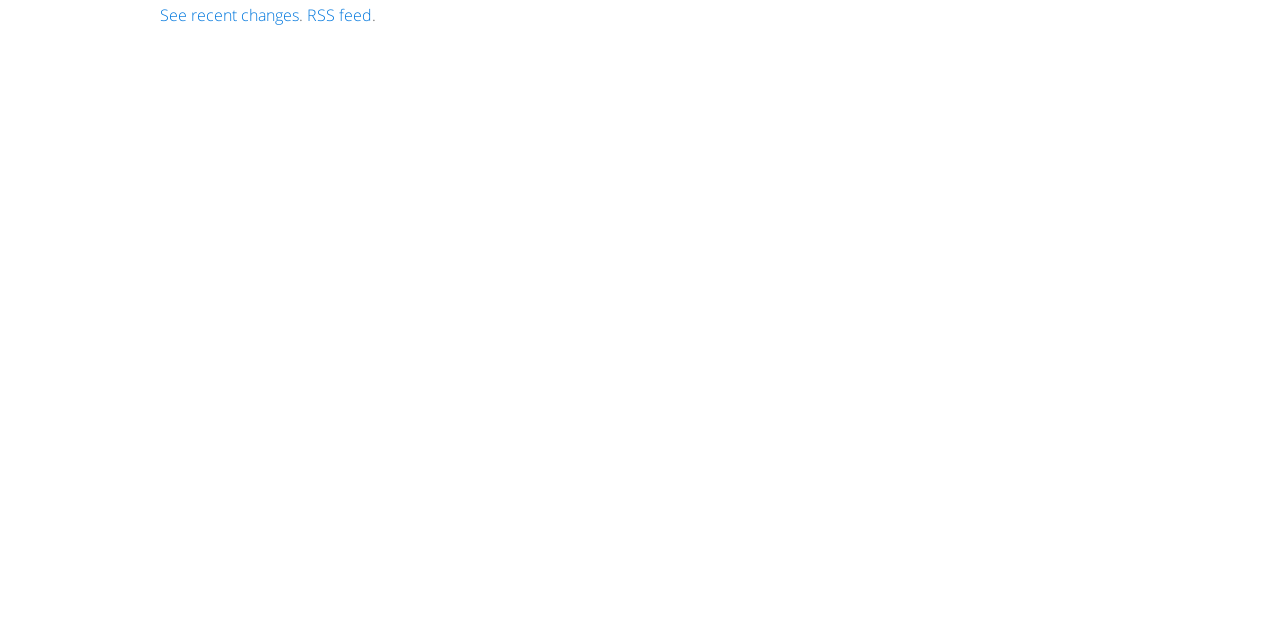Determine the bounding box coordinates for the HTML element described here: "RSS feed".

[0.24, 0.005, 0.291, 0.04]